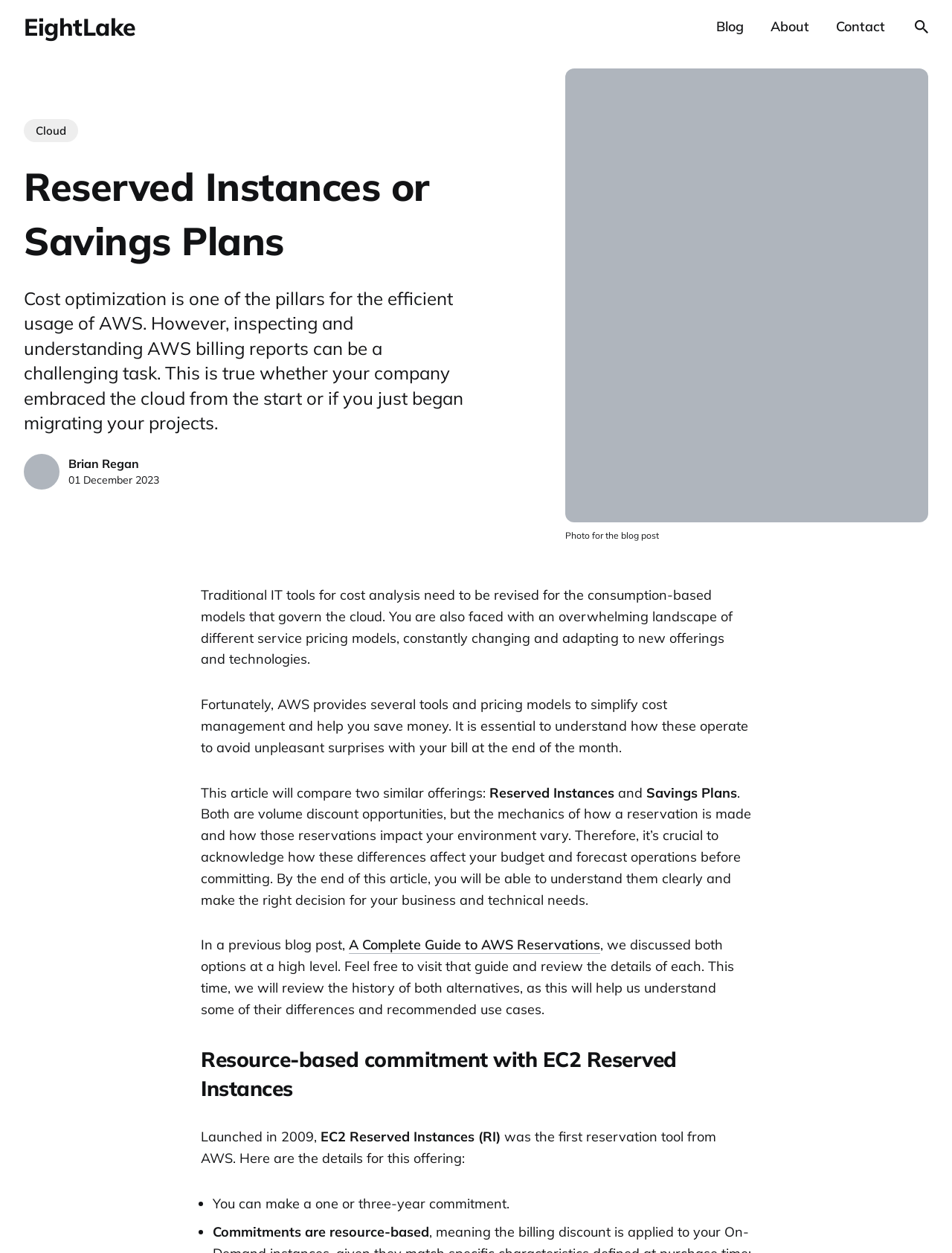Determine the bounding box coordinates of the region that needs to be clicked to achieve the task: "Click the 'Cloud' link".

[0.025, 0.095, 0.082, 0.113]